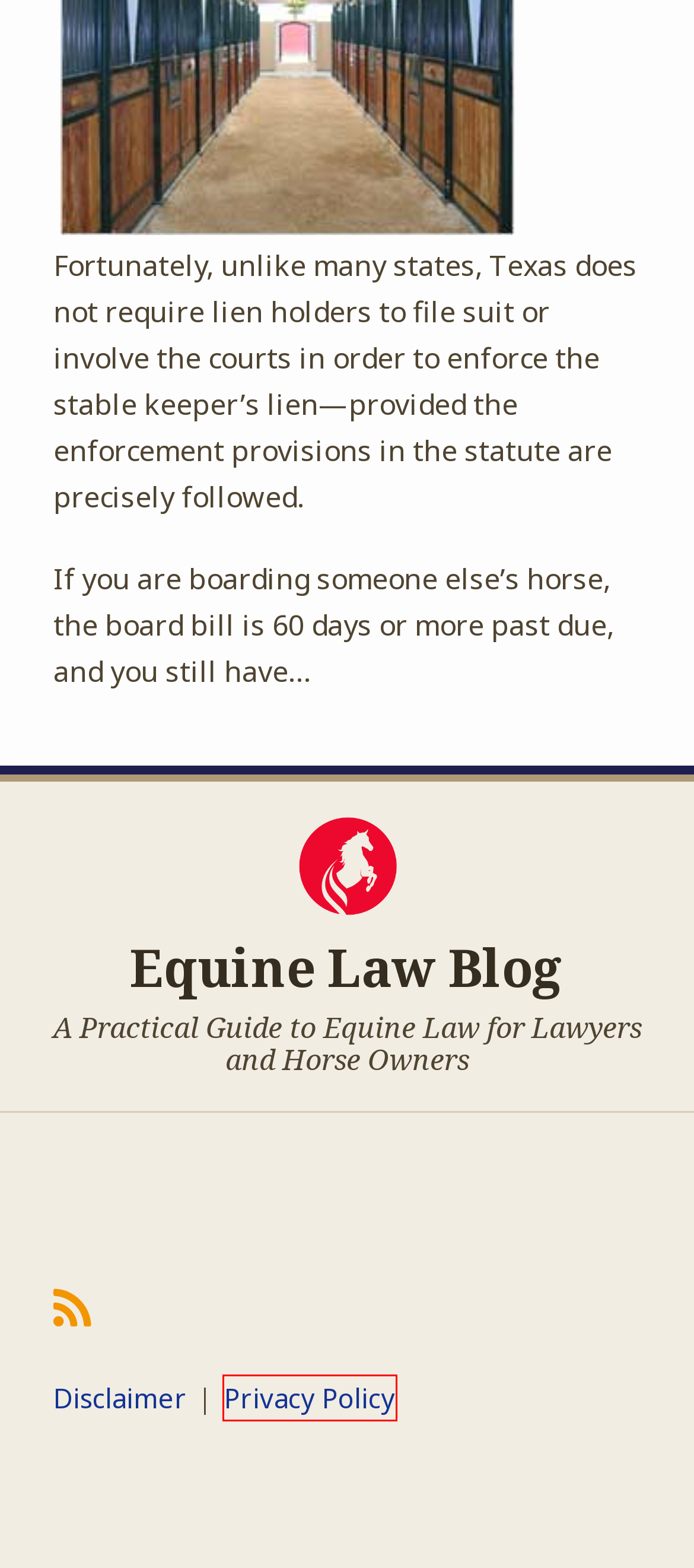You are provided with a screenshot of a webpage that has a red bounding box highlighting a UI element. Choose the most accurate webpage description that matches the new webpage after clicking the highlighted element. Here are your choices:
A. How to Successfully Manage Credit in a Tough Economy | Equine Law Blog
B. Privacy Policy | Equine Law Blog
C. Equine Law Blog | Alison Rowe, Attorney at Law
D. Horse Industry Legal Services | Equine Law Blog
E. Disclaimer | Equine Law Blog
F. Contact | Attorney Alison Rowe | Equine Law Blog
G. How to Enforce Texas Stable Keeper's Lien | Equine Law Blog
H. Business Issues | Equine Law Blog

B